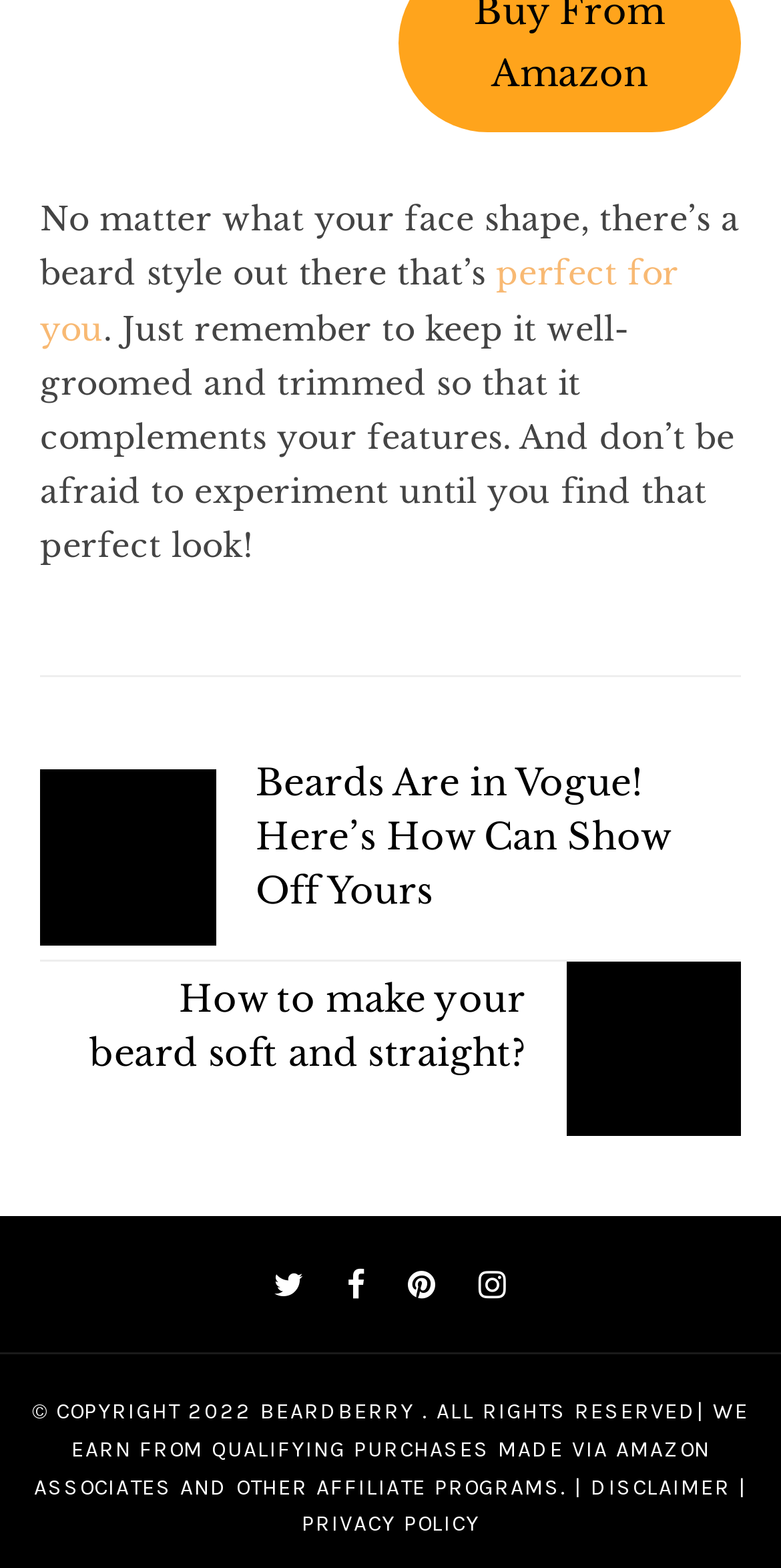How many links are there in the webpage?
Please look at the screenshot and answer in one word or a short phrase.

6